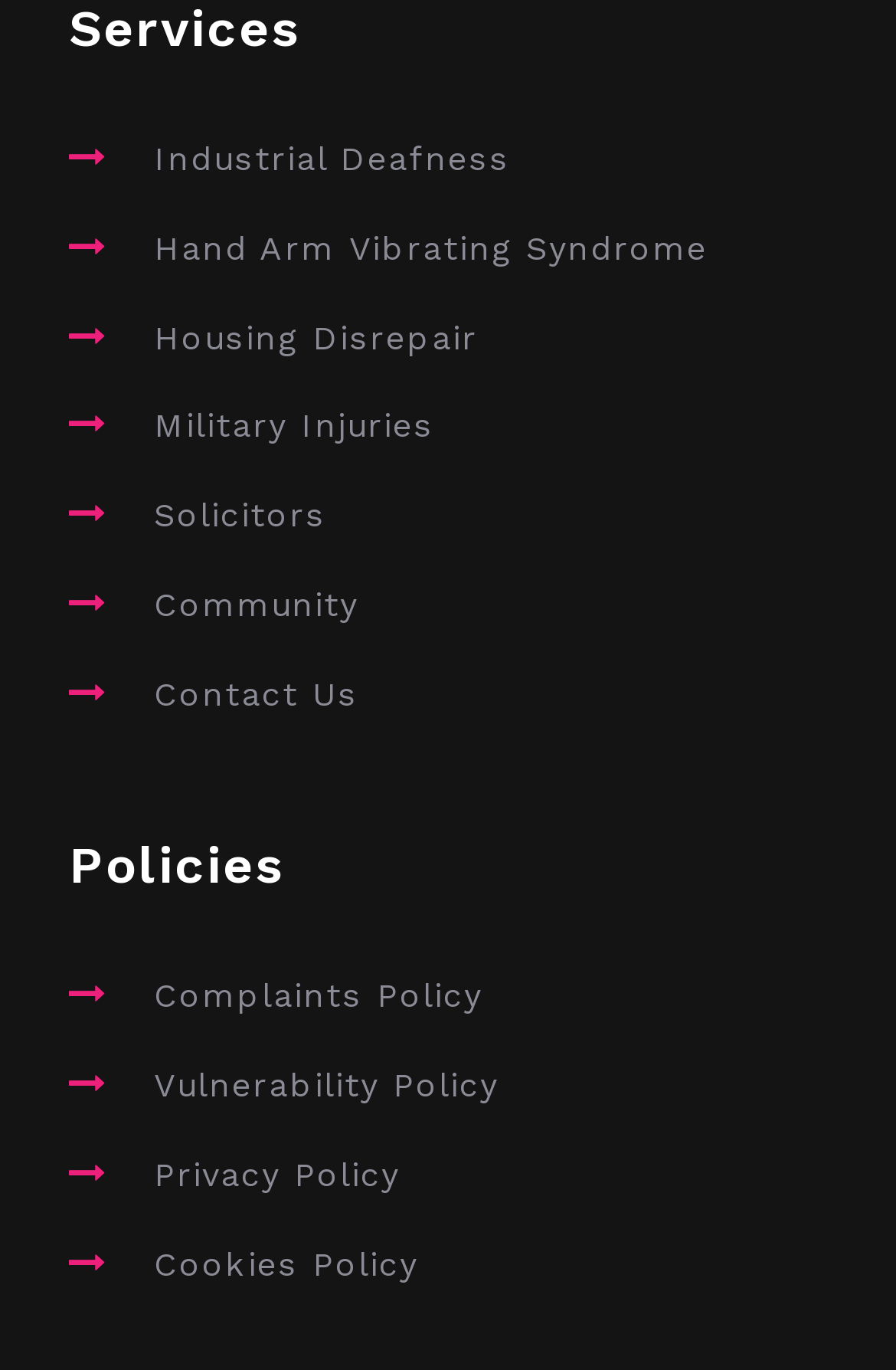How many policy links are there?
Kindly offer a detailed explanation using the data available in the image.

I counted the number of links under the 'Policies' heading and found that there are four policy links: Complaints Policy, Vulnerability Policy, Privacy Policy, and Cookies Policy.